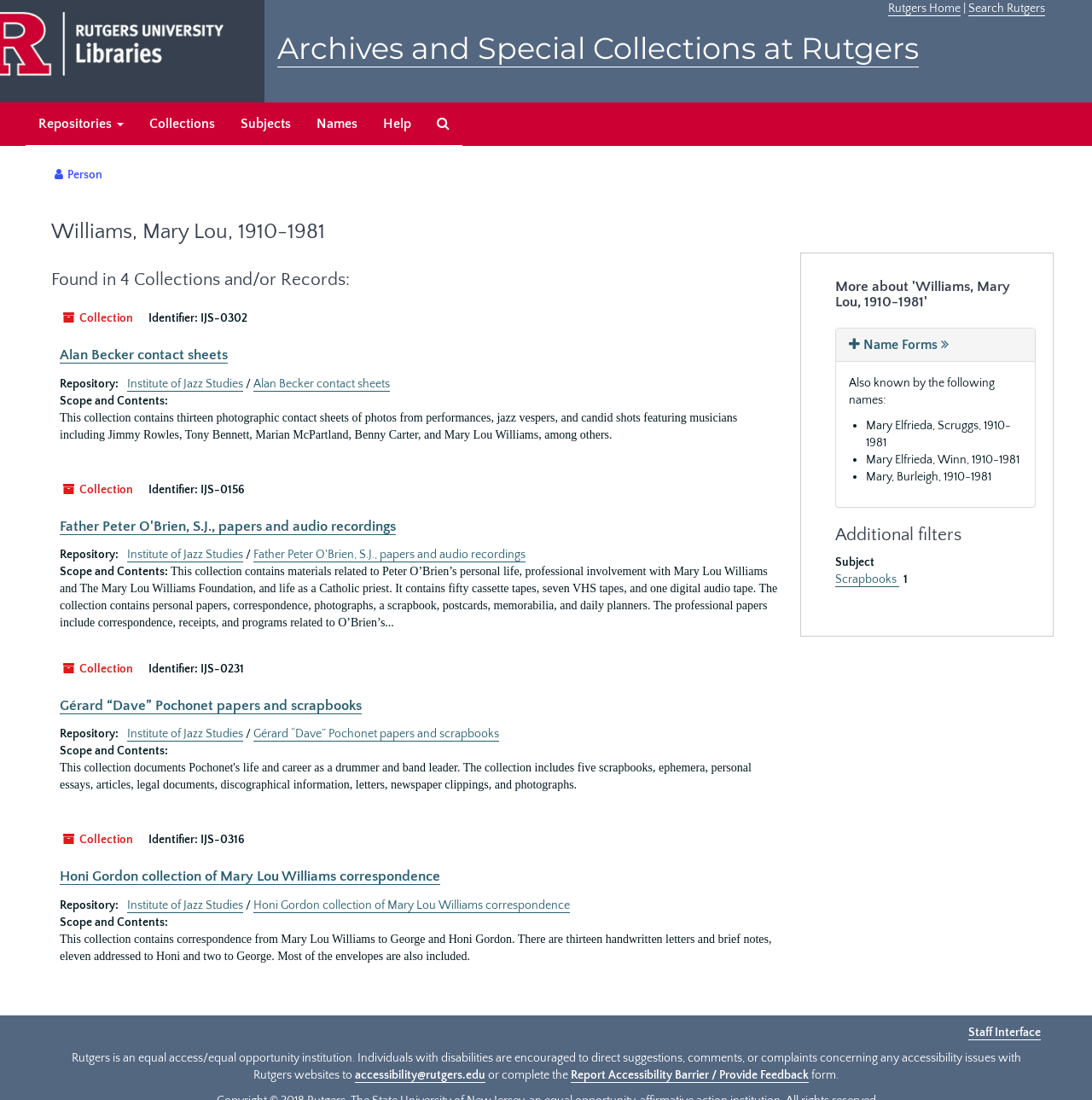Find the bounding box coordinates of the area to click in order to follow the instruction: "Check 'More about 'Williams, Mary Lou, 1910-1981'".

[0.764, 0.254, 0.948, 0.282]